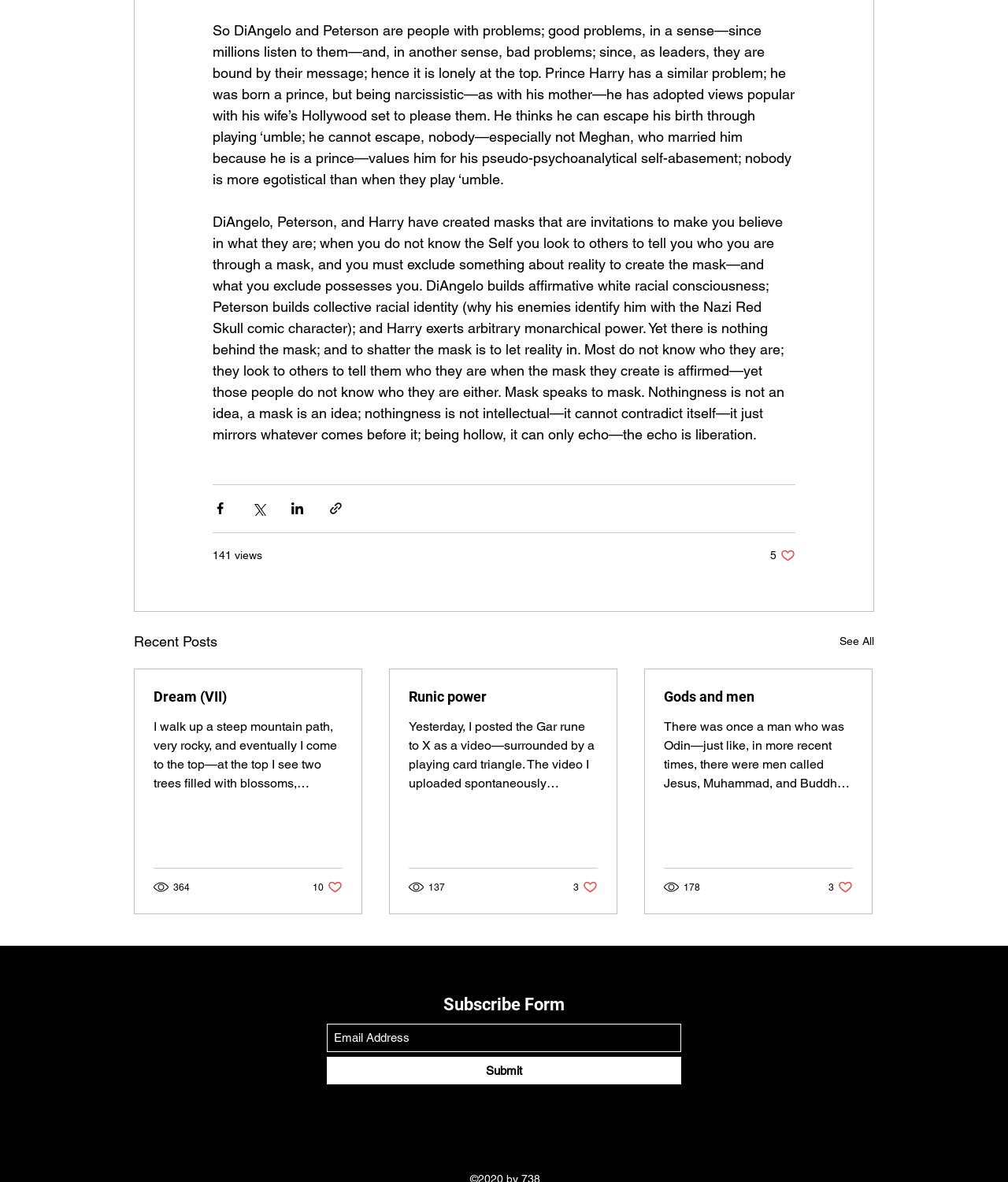Provide your answer to the question using just one word or phrase: How many views does the second article have?

137 views